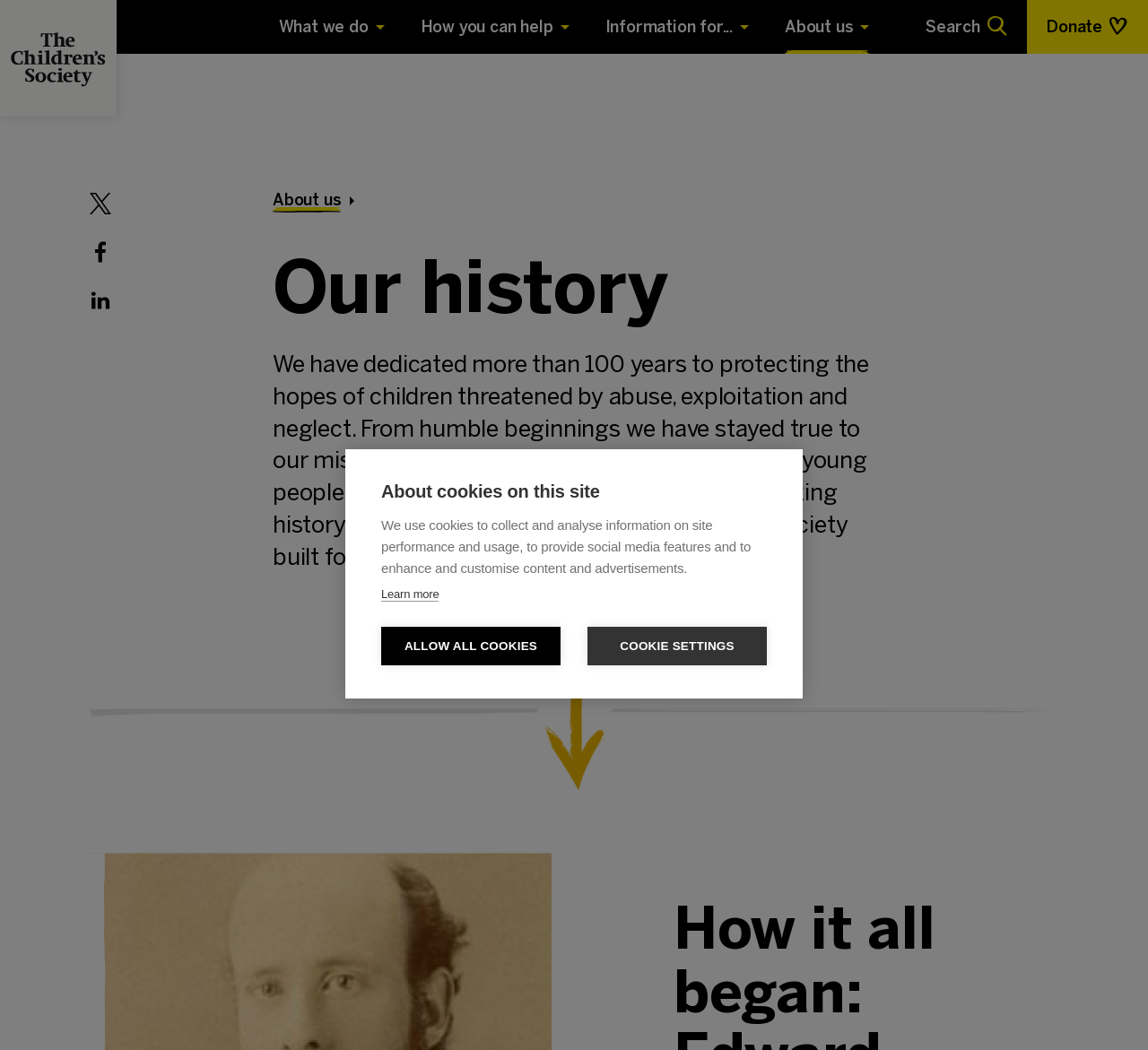Identify the bounding box coordinates for the UI element described as follows: "Donate". Ensure the coordinates are four float numbers between 0 and 1, formatted as [left, top, right, bottom].

[0.895, 0.0, 1.0, 0.051]